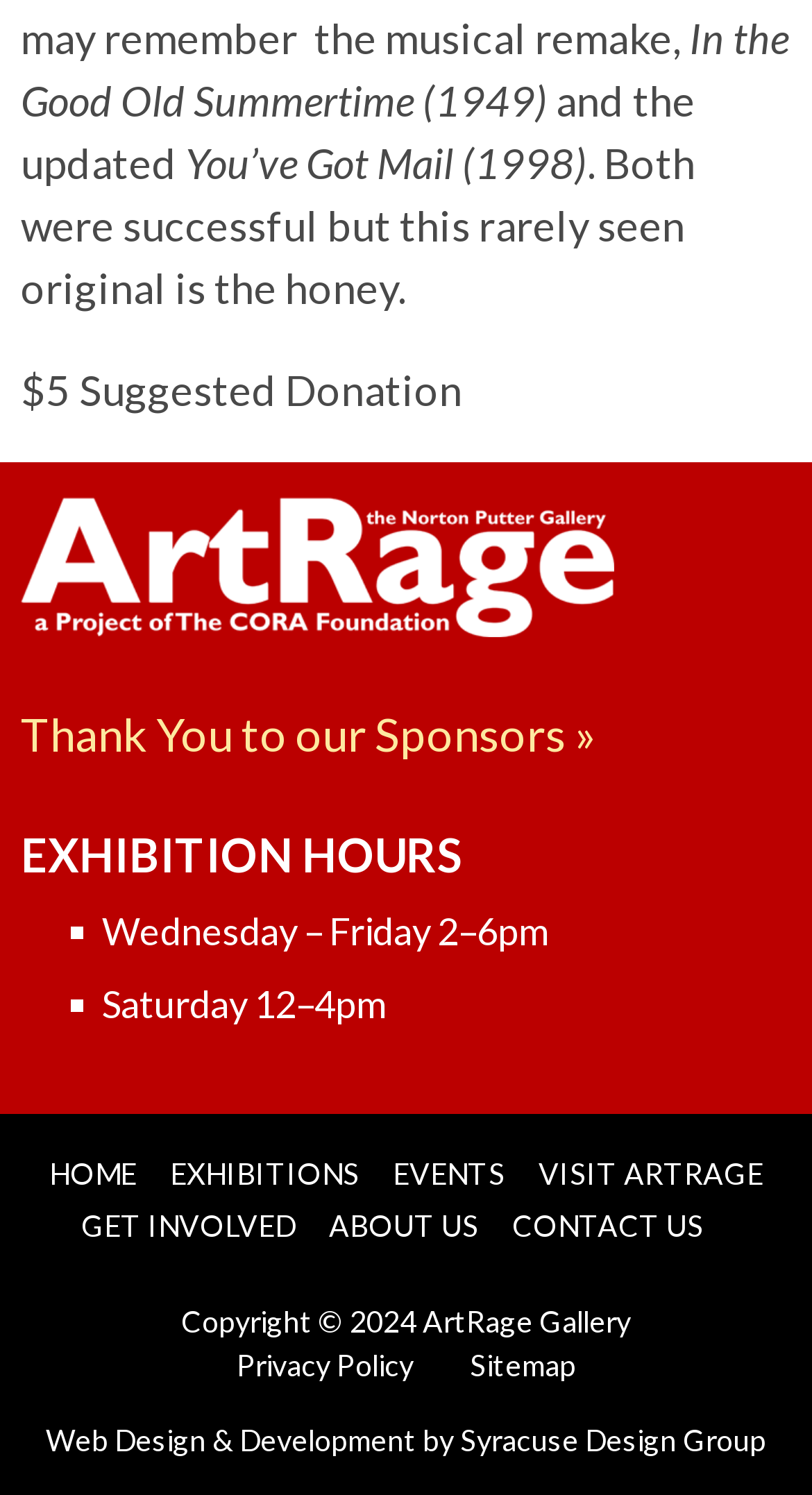Please mark the clickable region by giving the bounding box coordinates needed to complete this instruction: "Click the 'HOME' link".

[0.06, 0.773, 0.168, 0.796]